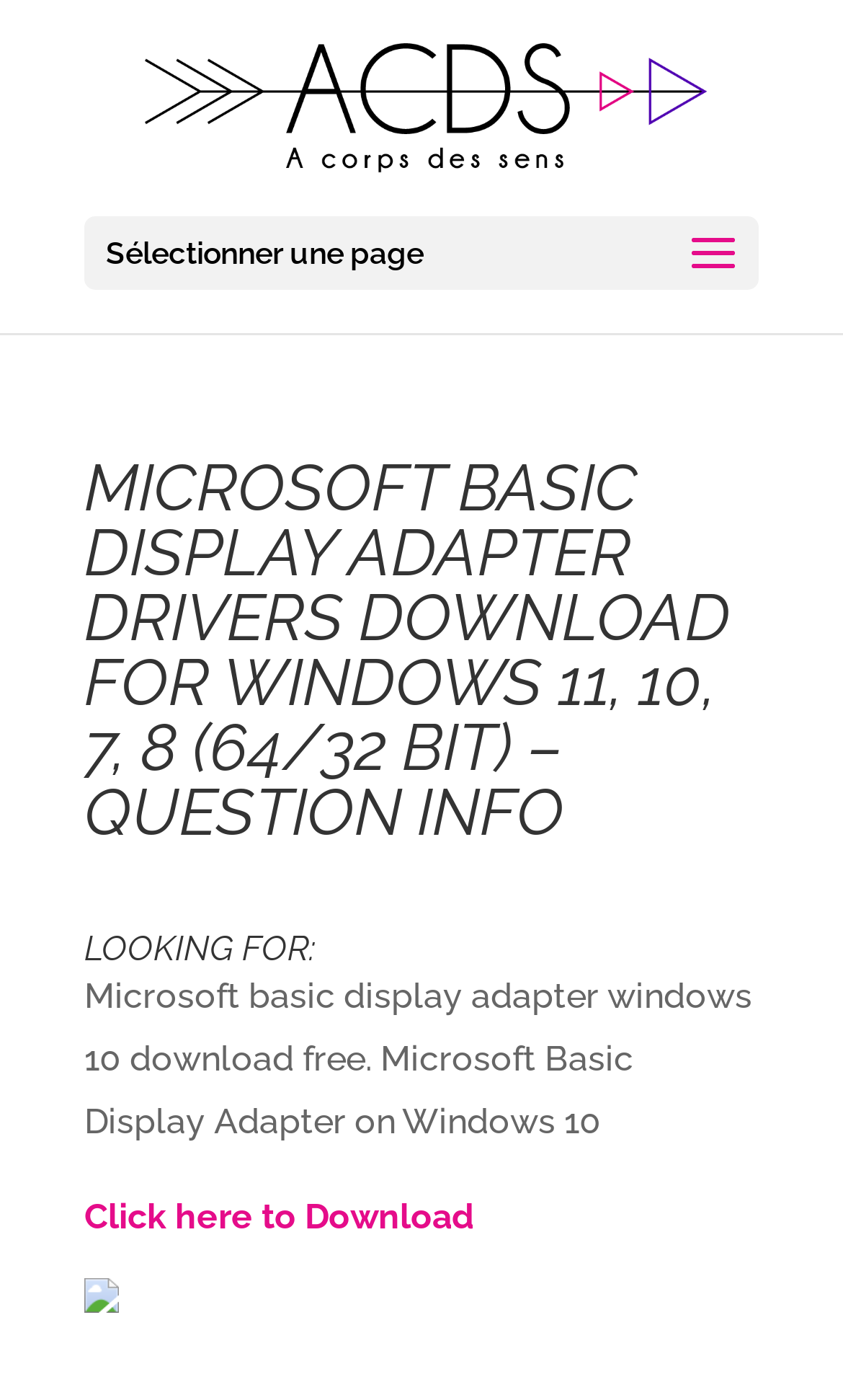What operating systems are supported by the driver?
Respond to the question with a well-detailed and thorough answer.

The supported operating systems are listed in the heading 'MICROSOFT BASIC DISPLAY ADAPTER DRIVERS DOWNLOAD FOR WINDOWS 11, 10, 7, 8 (64/32 BIT)', which suggests that the driver is compatible with these specific versions of Windows.